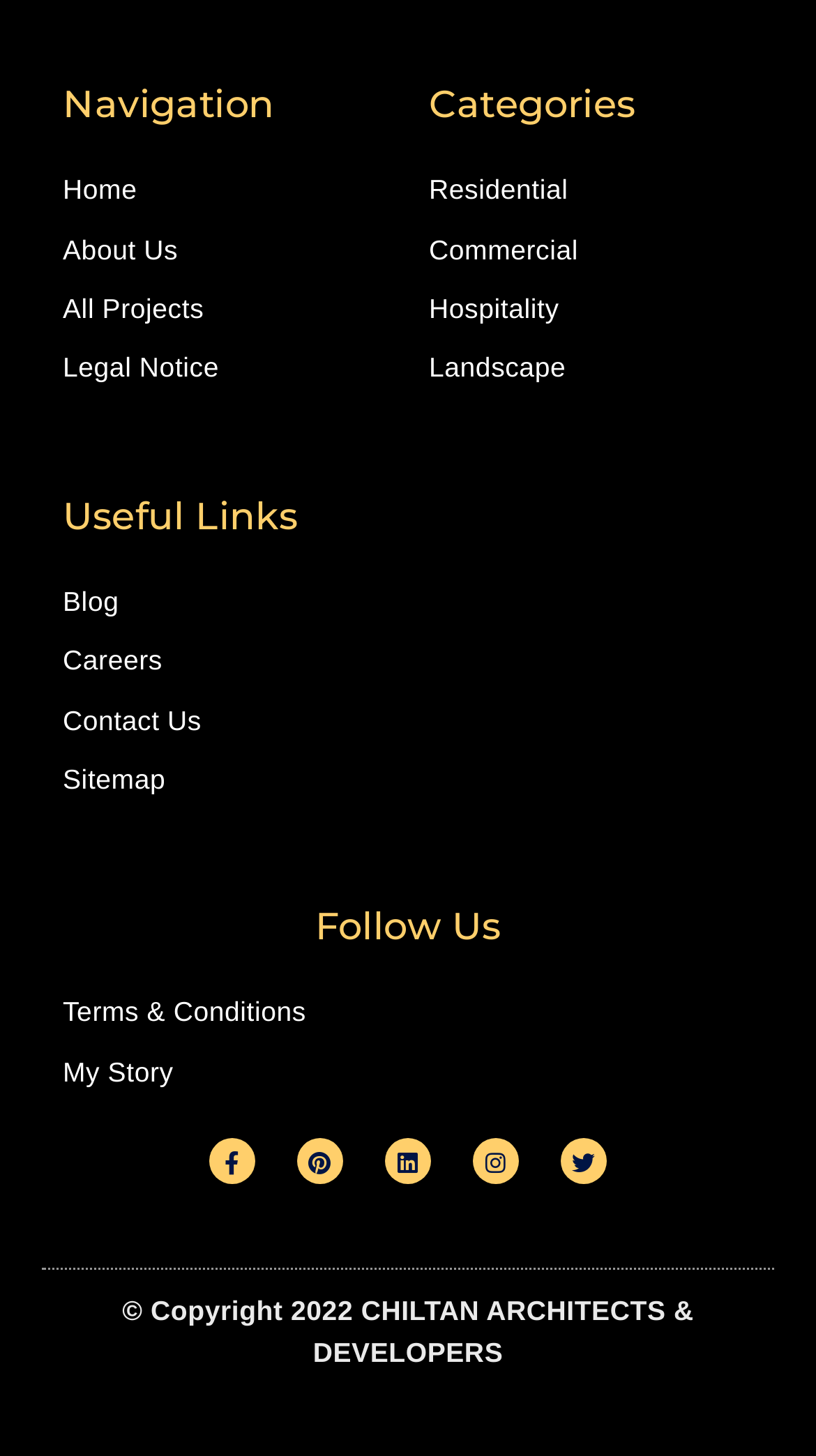Examine the image carefully and respond to the question with a detailed answer: 
How many categories are listed?

I counted the number of links under the 'Categories' heading, which are 'Residential', 'Commercial', 'Hospitality', and 'Landscape', so there are 4 categories listed.